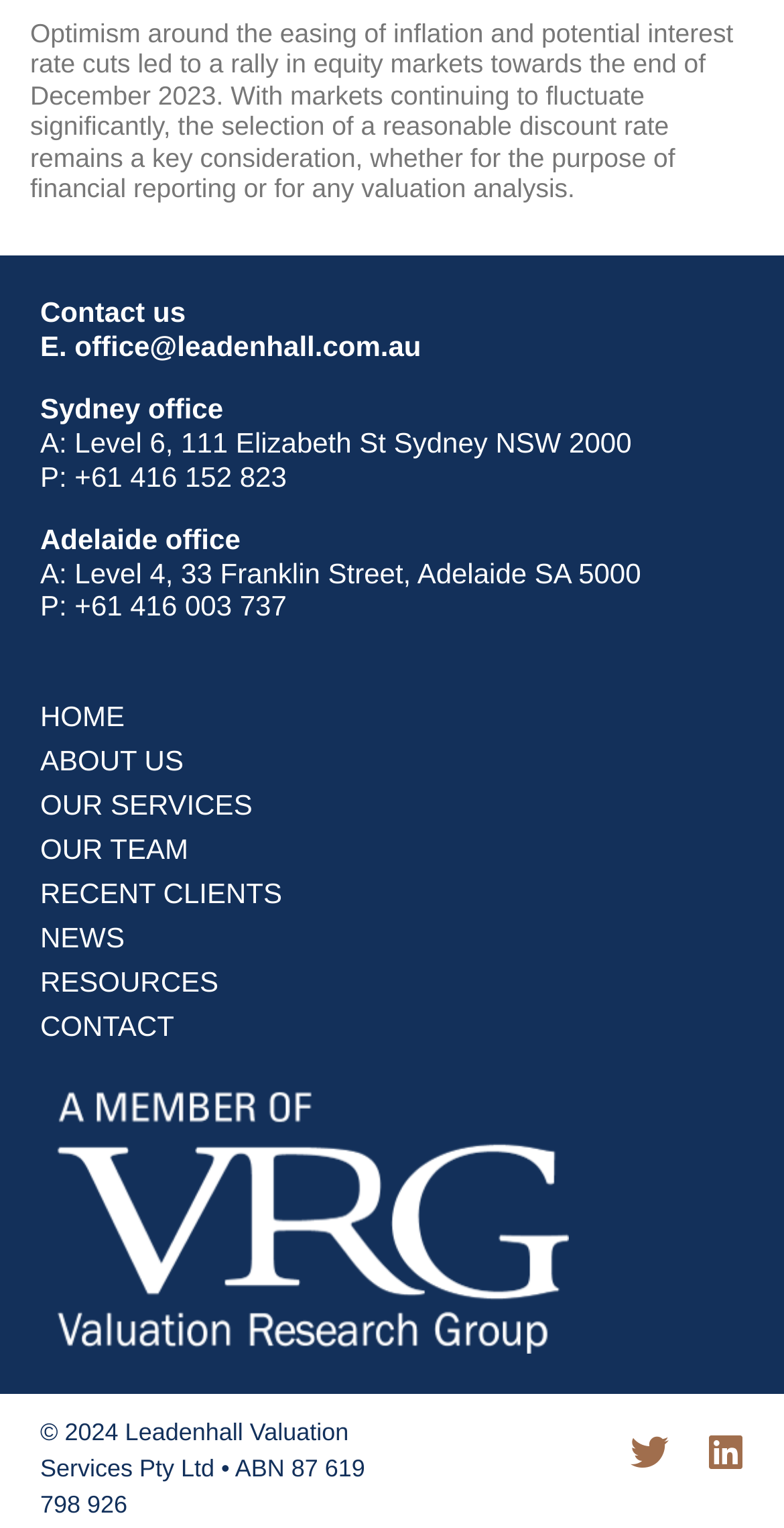Analyze the image and provide a detailed answer to the question: How can users contact Leadenhall Valuation Services?

The contact information section provides an email address and phone numbers for both Sydney and Adelaide offices, suggesting that users can contact Leadenhall Valuation Services via email or phone.